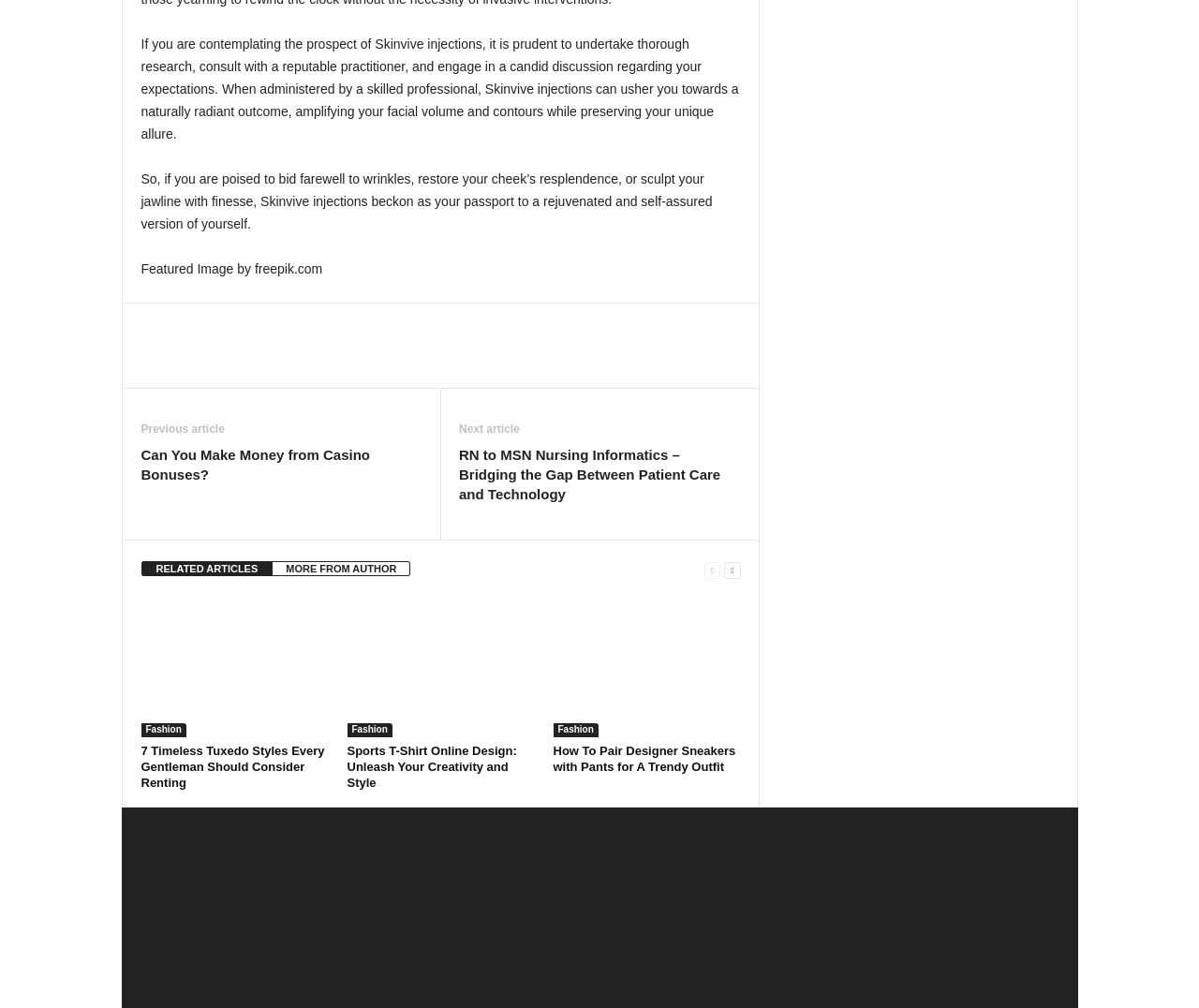Specify the bounding box coordinates of the element's region that should be clicked to achieve the following instruction: "Click on the Facebook like button". The bounding box coordinates consist of four float numbers between 0 and 1, in the format [left, top, right, bottom].

[0.118, 0.311, 0.2, 0.33]